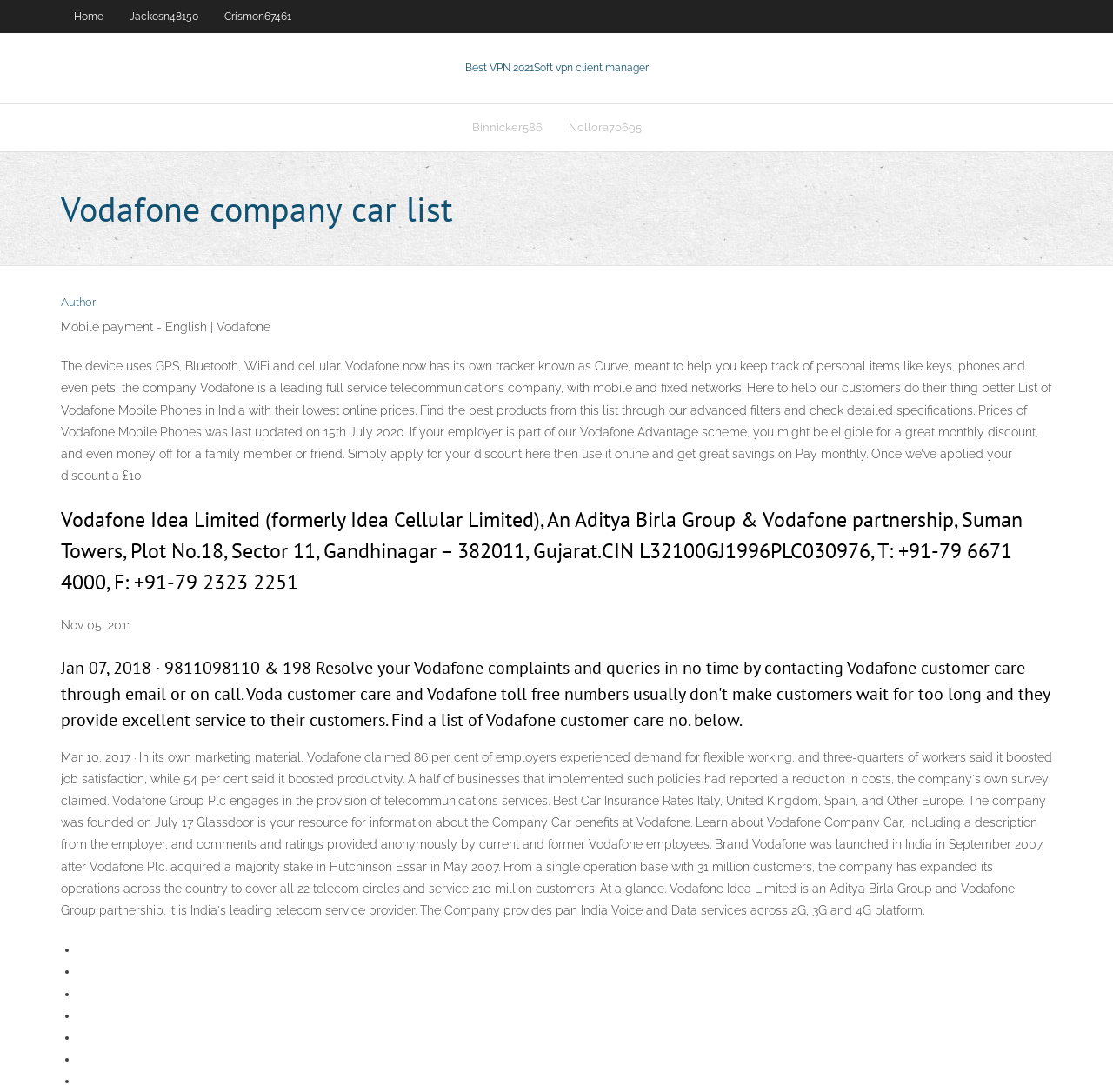What is the company name mentioned in the webpage?
Examine the image and give a concise answer in one word or a short phrase.

Vodafone